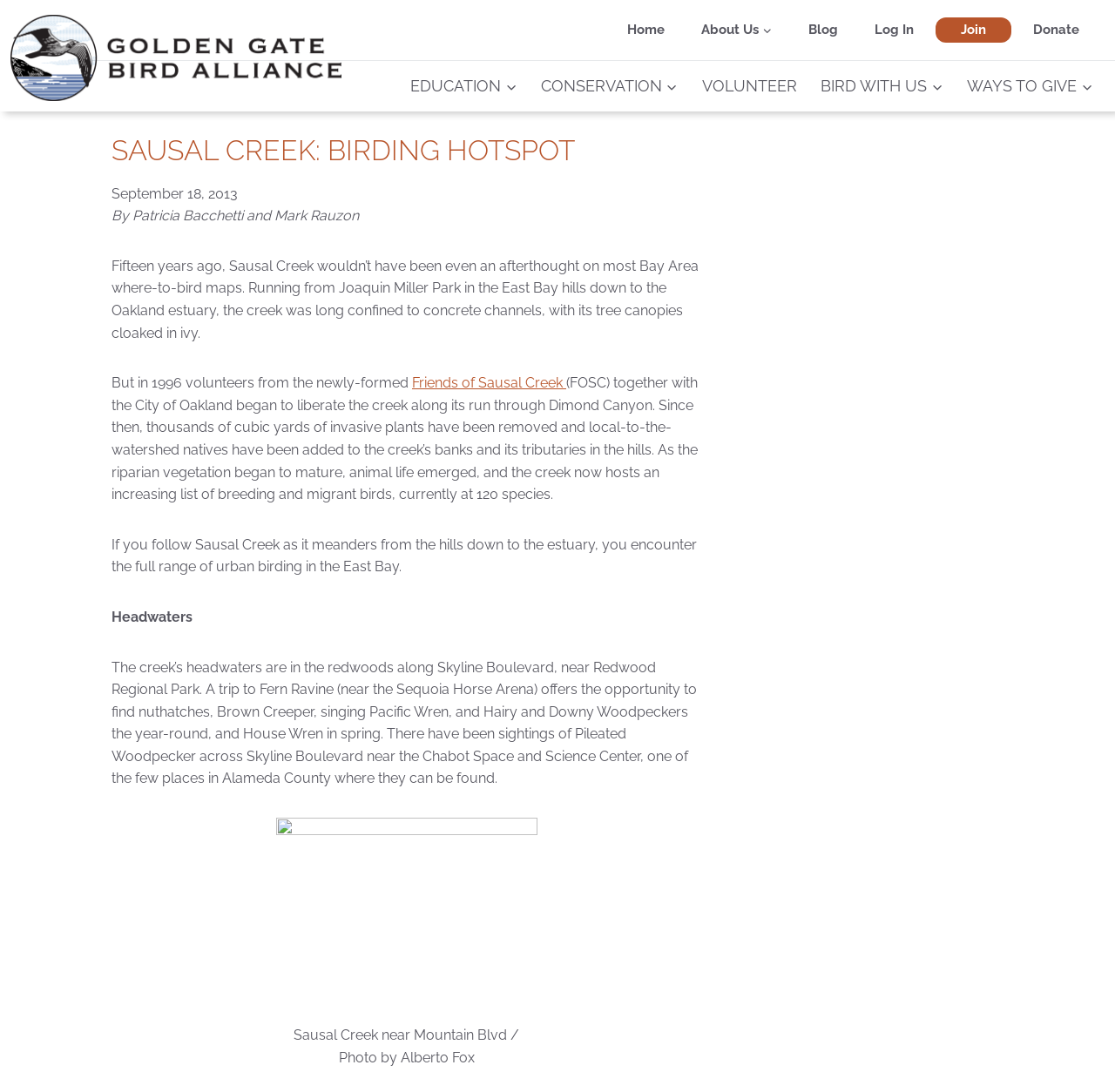What is the name of the bird alliance mentioned on the webpage?
Answer the question with as much detail as you can, using the image as a reference.

I found the answer by looking at the navigation section of the webpage, where I saw a link with the text 'Golden Gate Bird Alliance'. This link is also accompanied by an image with the same description, which further confirms the answer.